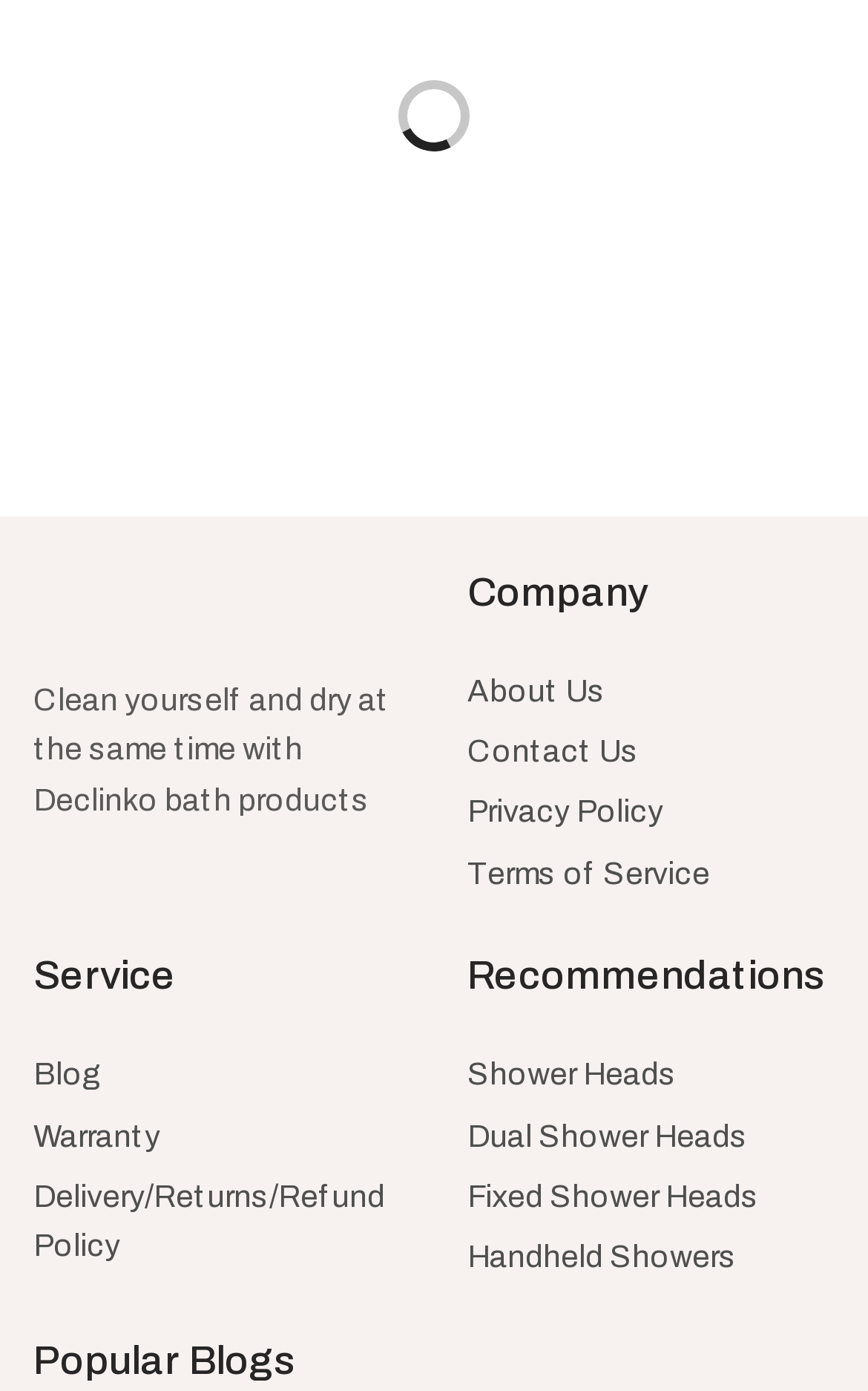Provide the bounding box coordinates in the format (top-left x, top-left y, bottom-right x, bottom-right y). All values are floating point numbers between 0 and 1. Determine the bounding box coordinate of the UI element described as: Terms of Service

[0.538, 0.616, 0.818, 0.64]